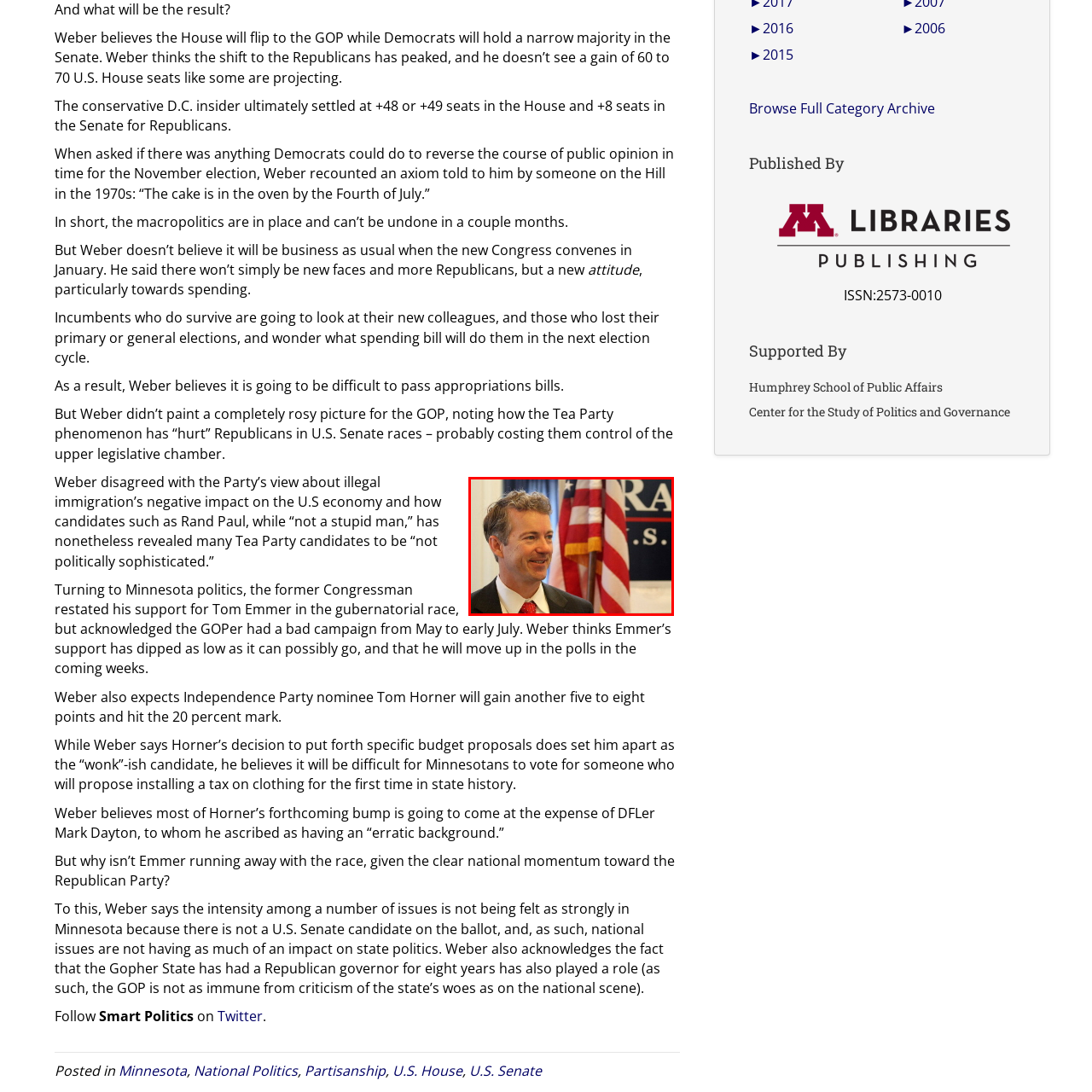Analyze and describe the image content within the red perimeter in detail.

The image captures a moment featuring a prominent political figure, smiling and engaging with an audience, likely during an event or campaign appearance. In the background, the U.S. flag is visible, symbolizing a patriotic theme, alongside a campaign sign displaying the individual’s name and title. This setting suggests an atmosphere of political discourse, possibly related to the insights shared by Weber on the potential shifts in congressional dynamics and the implications for the Republican Party. The context hints at discussions around public opinion and electoral strategies leading up to the upcoming elections.